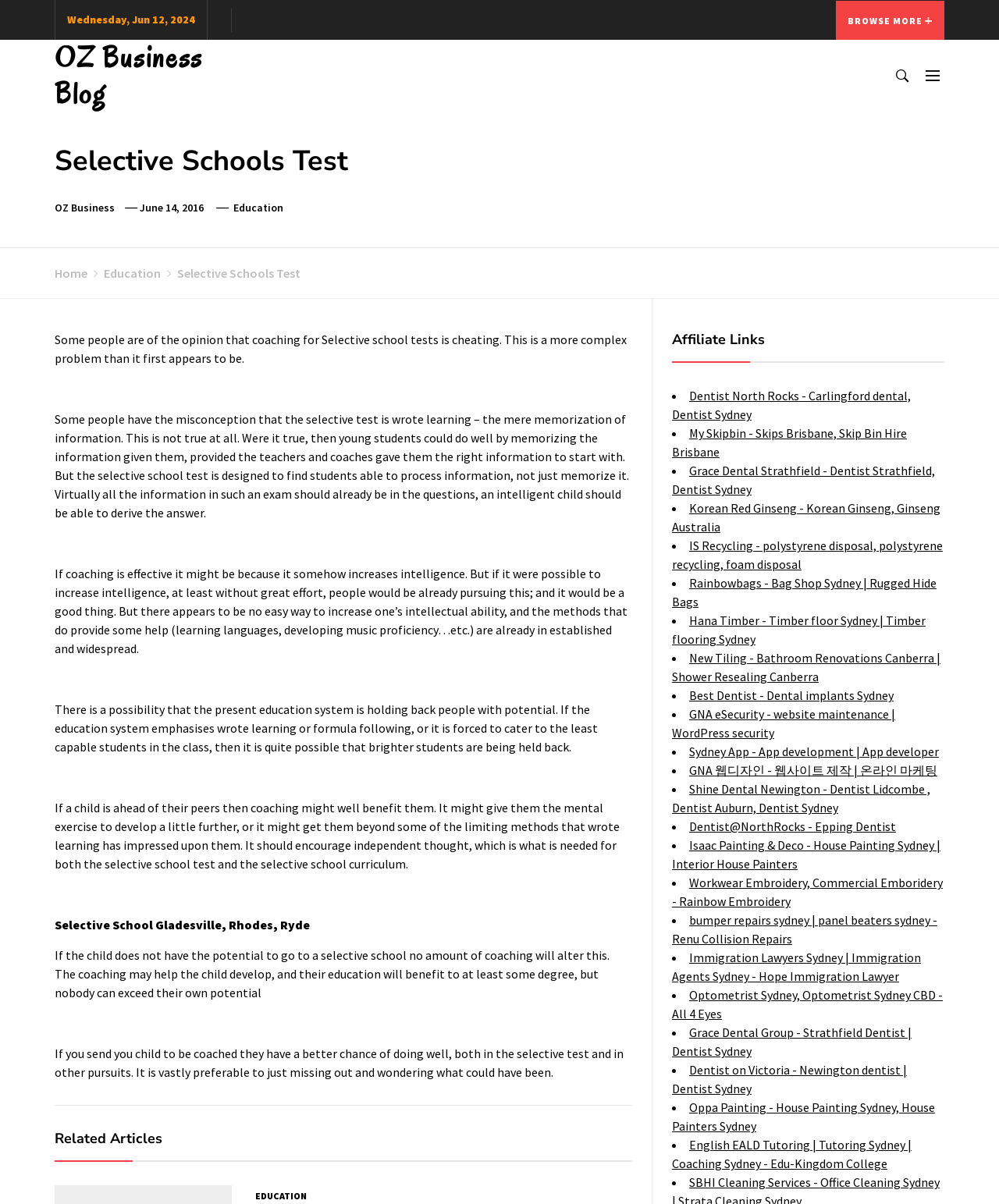Carefully examine the image and provide an in-depth answer to the question: What is the limitation of the current education system?

The article suggests that the current education system might be holding back people with potential, as it emphasizes wrote learning or formula following, or it is forced to cater to the least capable students in the class, which can limit the growth of brighter students.